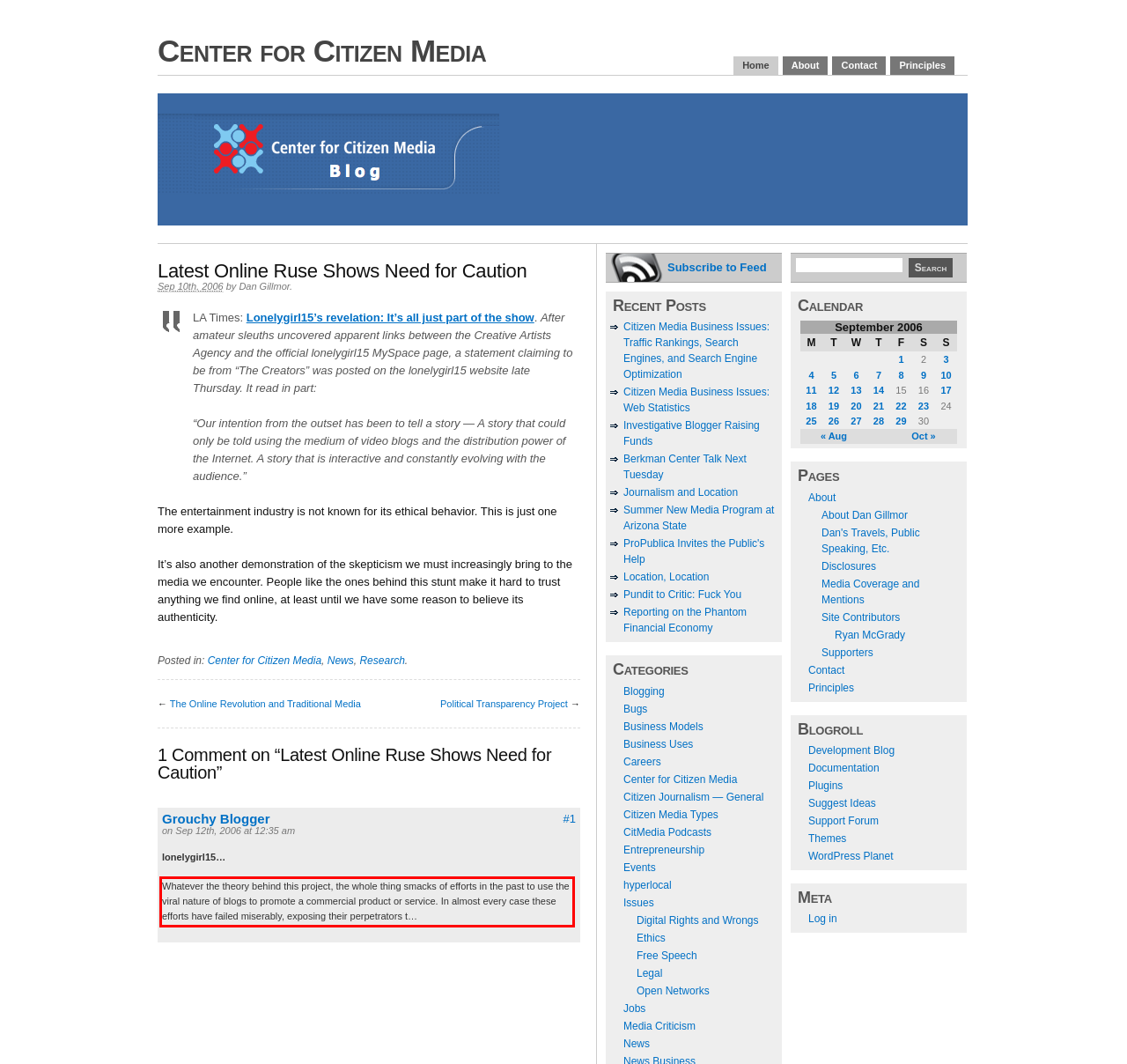Please analyze the screenshot of a webpage and extract the text content within the red bounding box using OCR.

Whatever the theory behind this project, the whole thing smacks of efforts in the past to use the viral nature of blogs to promote a commercial product or service. In almost every case these efforts have failed miserably, exposing their perpetrators t…